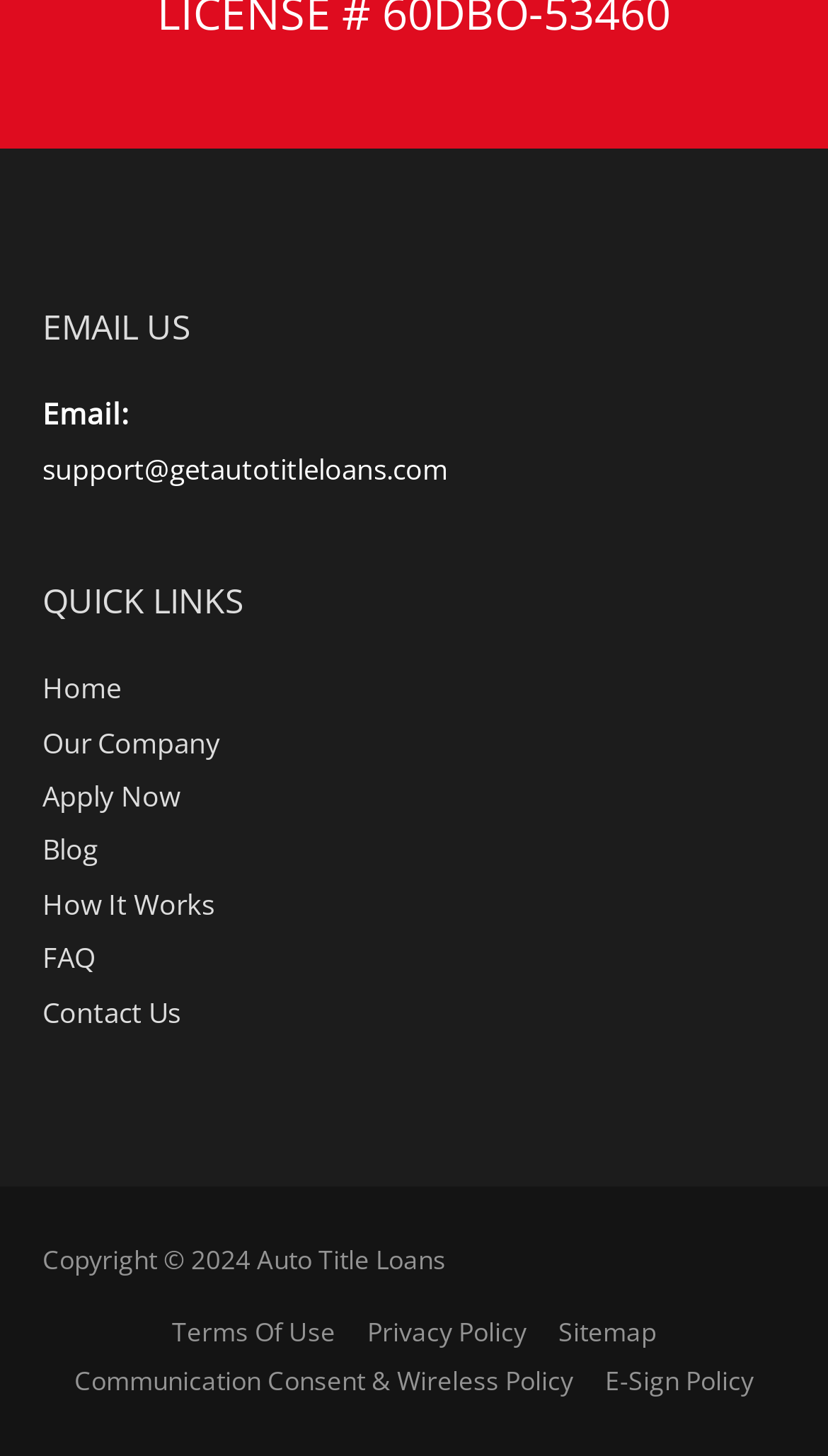How many links are in the QUICK LINKS section?
Offer a detailed and exhaustive answer to the question.

I counted the number of links in the QUICK LINKS section, which is a navigation element. There are 8 links in total: 'Home', 'Our Company', 'Apply Now', 'Blog', 'How It Works', 'FAQ', 'Contact Us'.